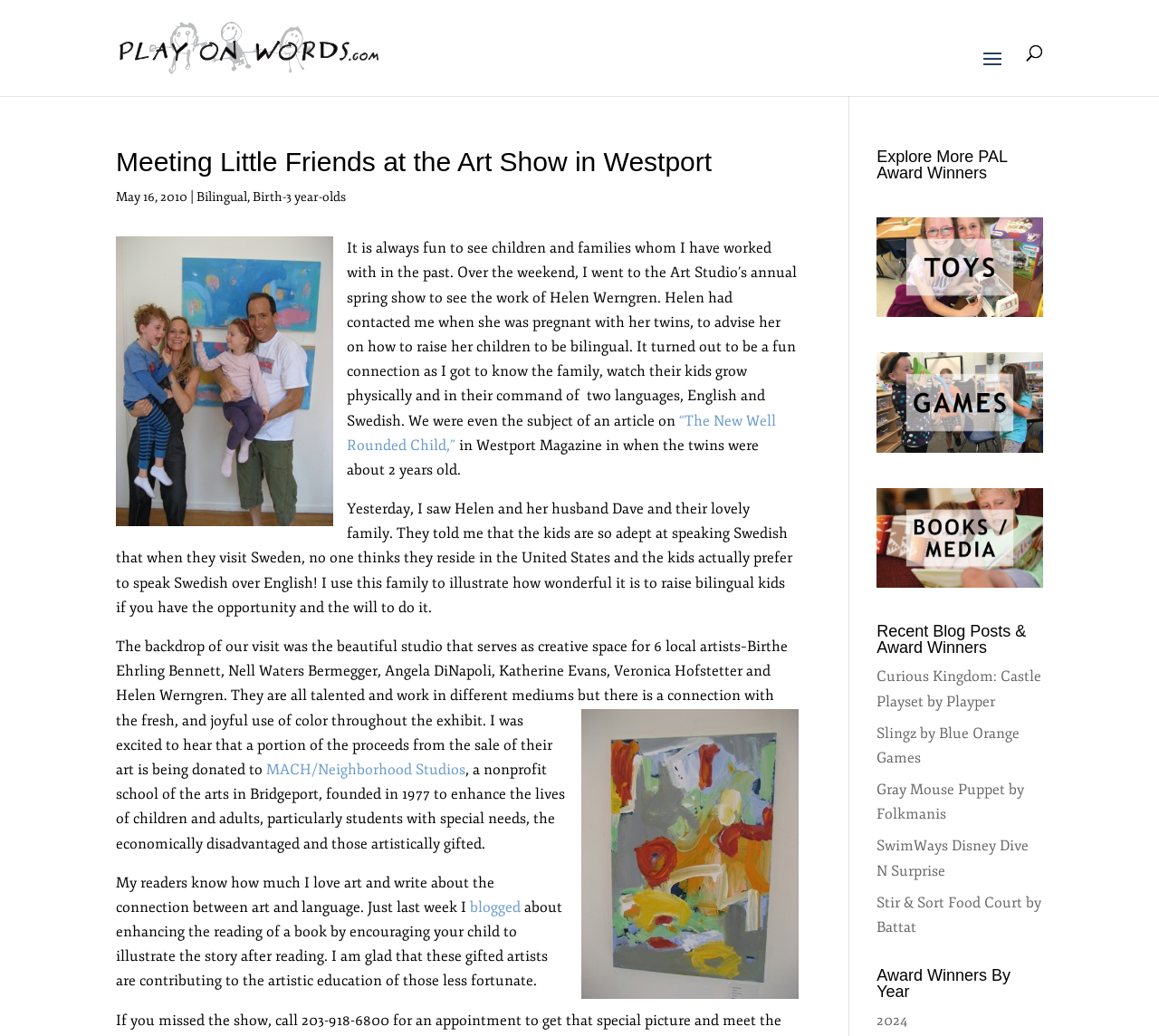Locate the bounding box coordinates of the area to click to fulfill this instruction: "Search for something". The bounding box should be presented as four float numbers between 0 and 1, in the order [left, top, right, bottom].

[0.1, 0.0, 0.9, 0.001]